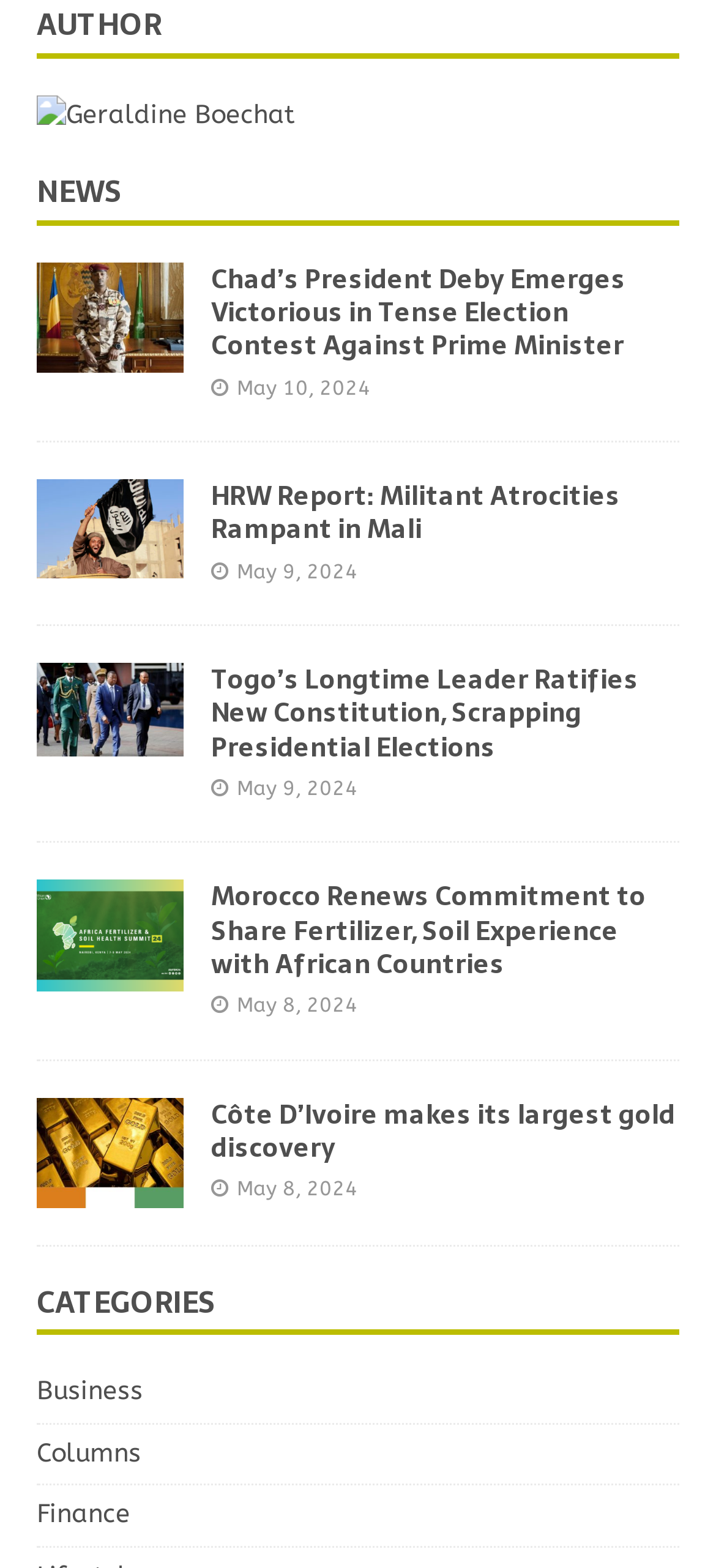Identify the bounding box coordinates of the region I need to click to complete this instruction: "click on the 'NEWS' link".

[0.051, 0.107, 0.169, 0.137]